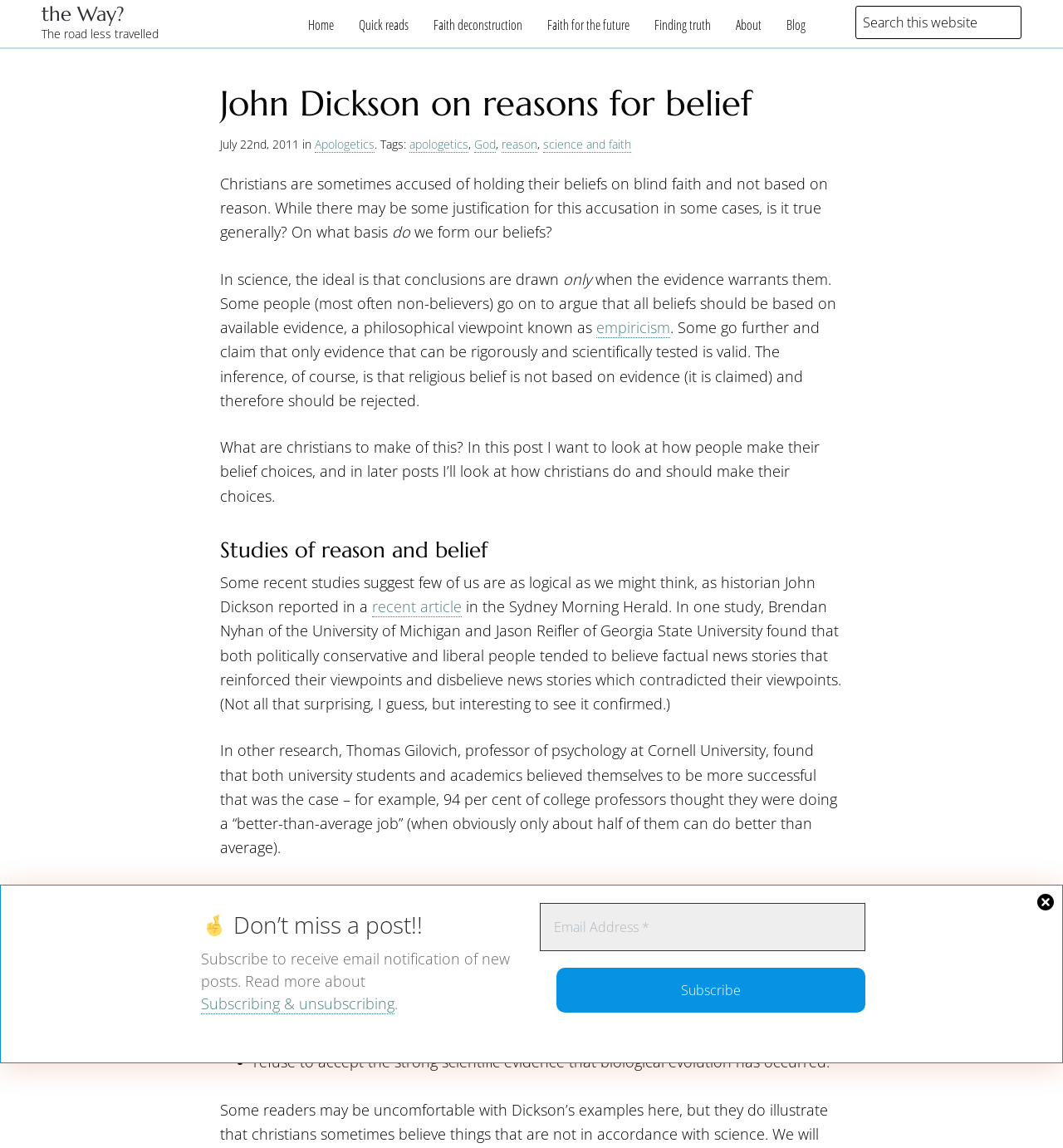Determine the bounding box coordinates of the clickable area required to perform the following instruction: "Subscribe to receive email notification of new posts". The coordinates should be represented as four float numbers between 0 and 1: [left, top, right, bottom].

[0.508, 0.787, 0.815, 0.829]